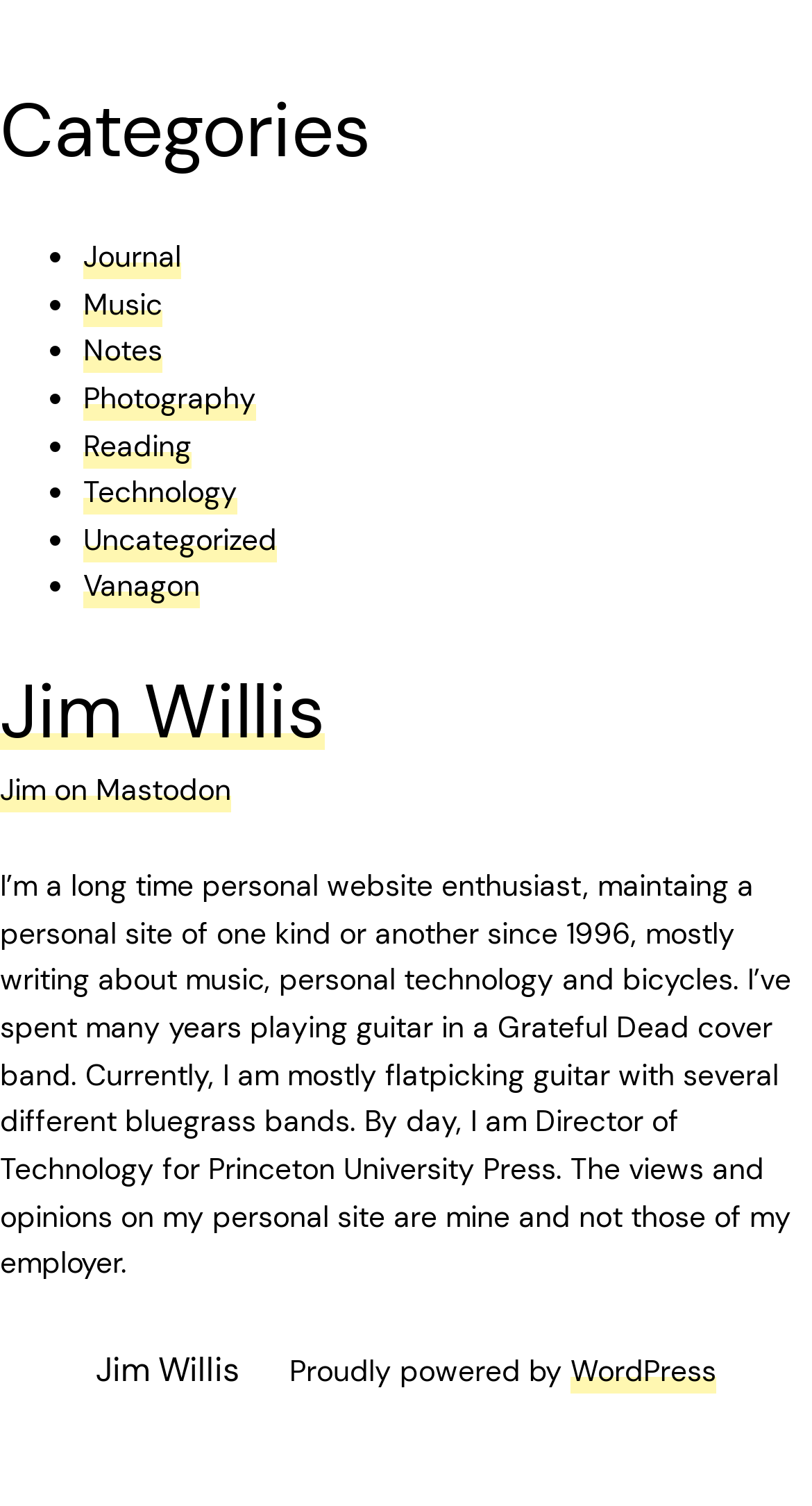Locate the bounding box coordinates of the element's region that should be clicked to carry out the following instruction: "Contact Fido Customer Service". The coordinates need to be four float numbers between 0 and 1, i.e., [left, top, right, bottom].

None